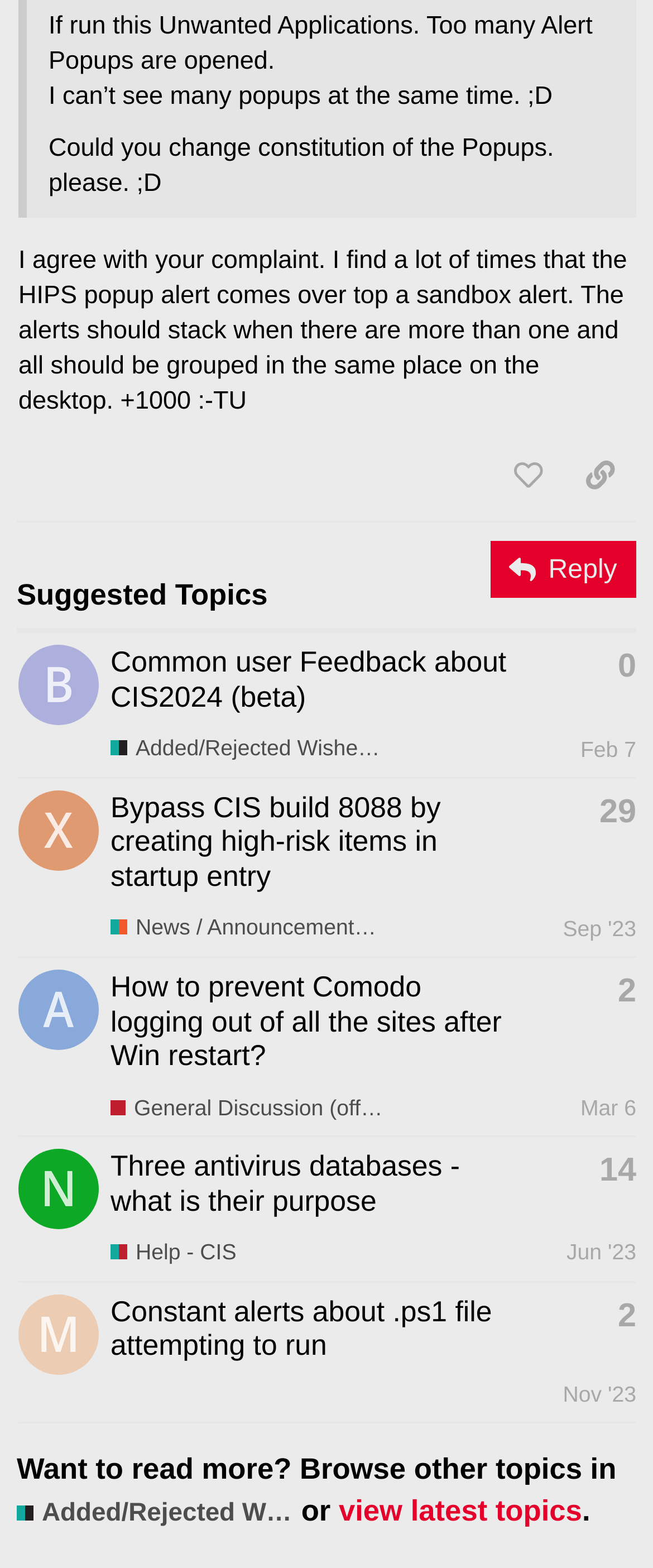Provide a brief response using a word or short phrase to this question:
How many topics are listed in the table?

4